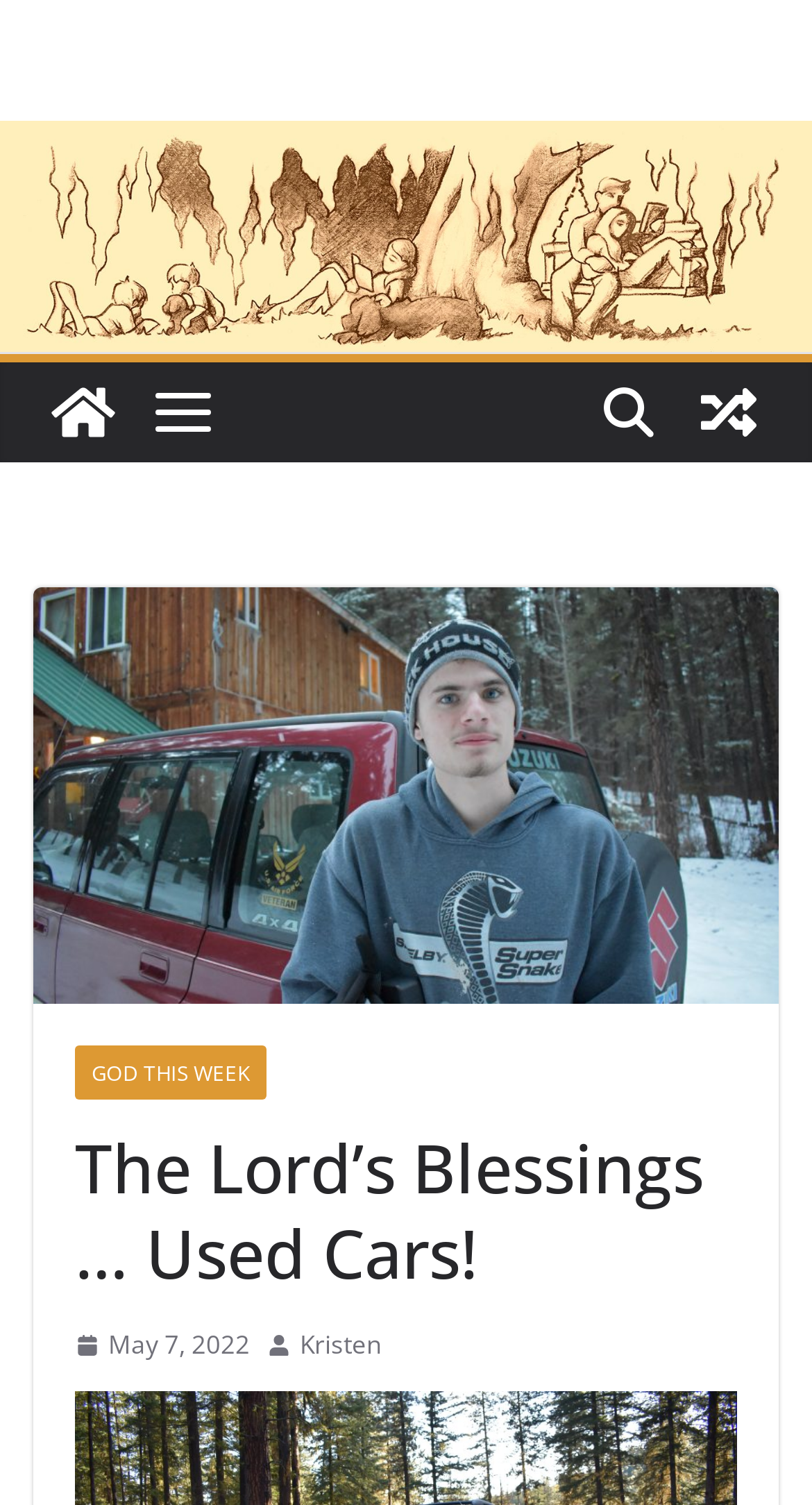What is the date of the latest article?
Provide a fully detailed and comprehensive answer to the question.

I found the date of the latest article by looking at the link element with the text 'May 7, 2022', which is likely to be the publication date of the article.